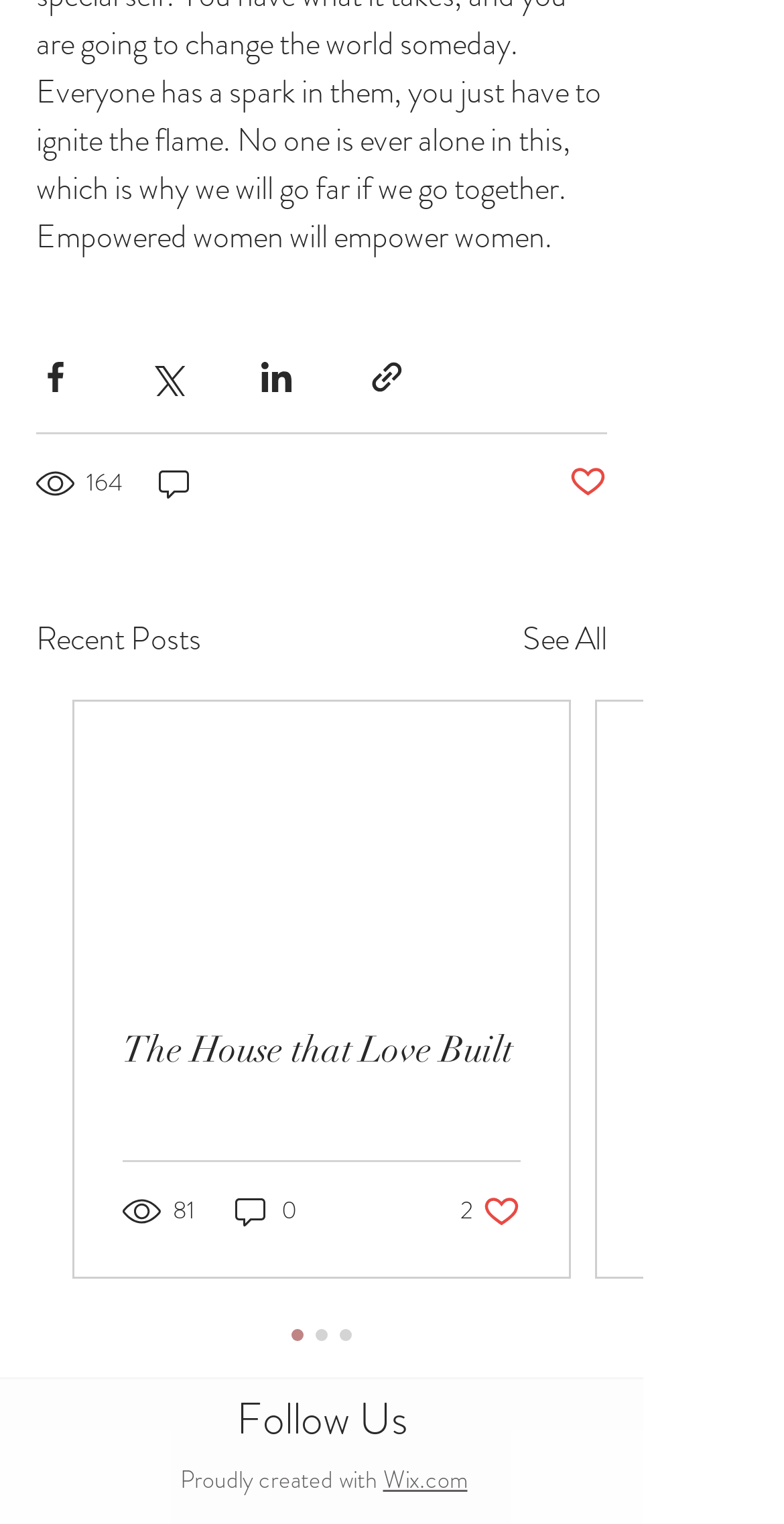How many posts are displayed on the webpage?
Please give a detailed and elaborate answer to the question.

Only one post is displayed on the webpage, which is titled 'The House that Love Built'. There is a 'See All' link below the 'Recent Posts' heading, indicating that there are more posts available.